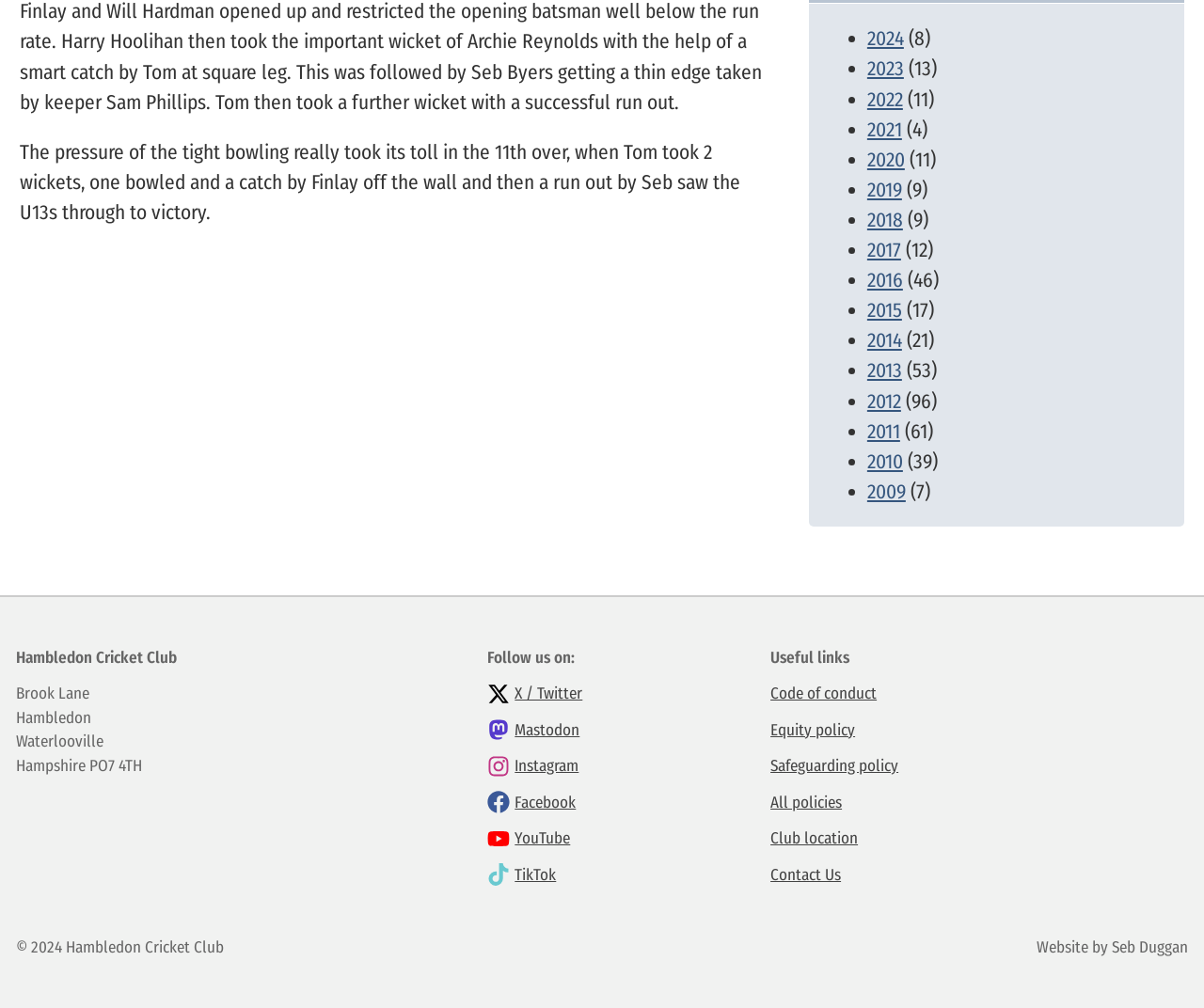Using the webpage screenshot, find the UI element described by YouTube. Provide the bounding box coordinates in the format (top-left x, top-left y, bottom-right x, bottom-right y), ensuring all values are floating point numbers between 0 and 1.

[0.428, 0.82, 0.474, 0.844]